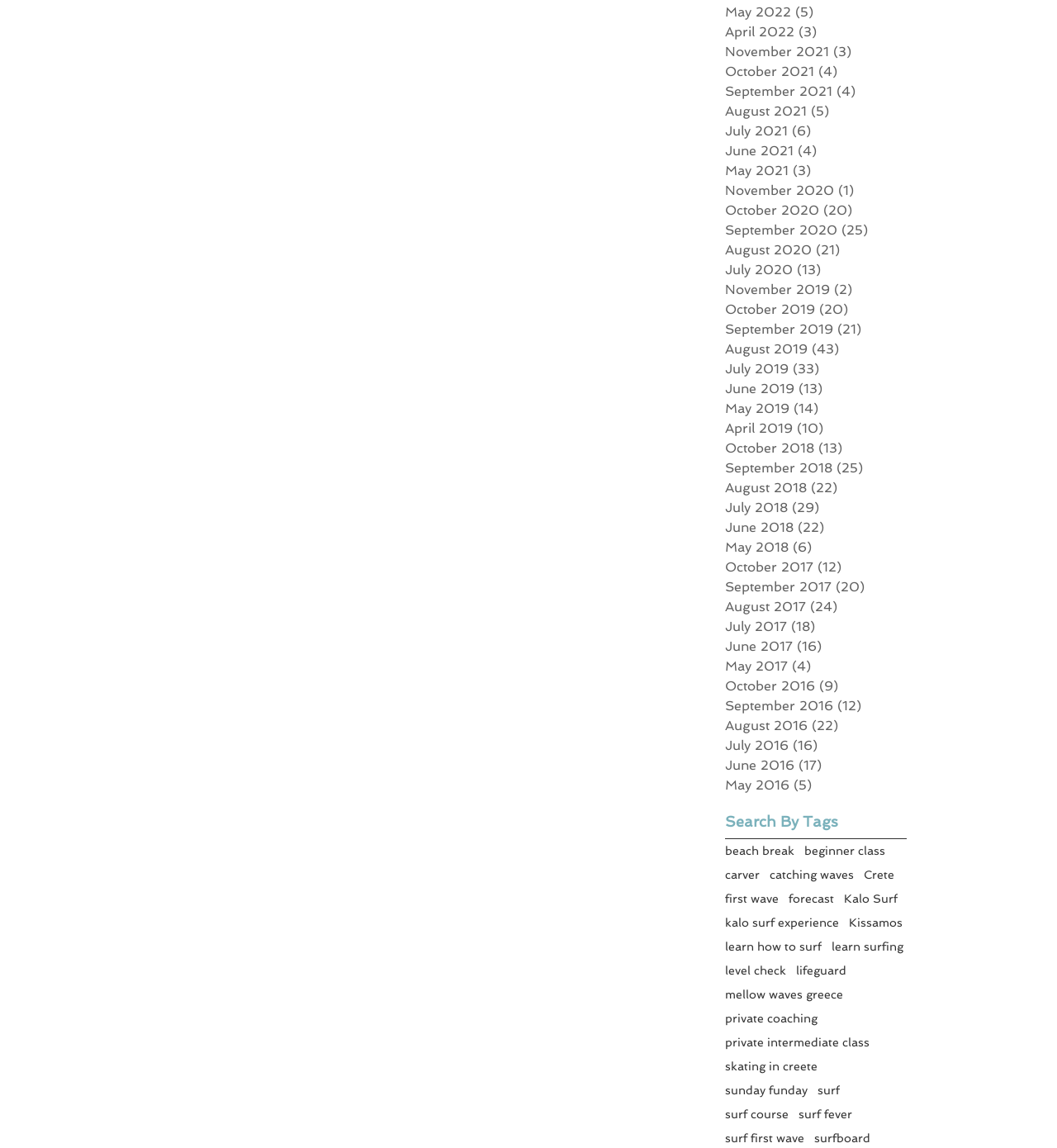Can you pinpoint the bounding box coordinates for the clickable element required for this instruction: "View posts about Crete"? The coordinates should be four float numbers between 0 and 1, i.e., [left, top, right, bottom].

[0.817, 0.756, 0.846, 0.768]